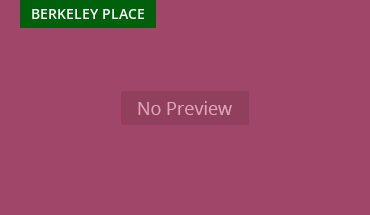What does the 'No Preview' button indicate?
Please give a well-detailed answer to the question.

The translucent button overlay on the thumbnail displays the text 'No Preview', indicating that an image preview or additional content is currently unavailable, suggesting that the content might not be ready for display or is temporarily unavailable.